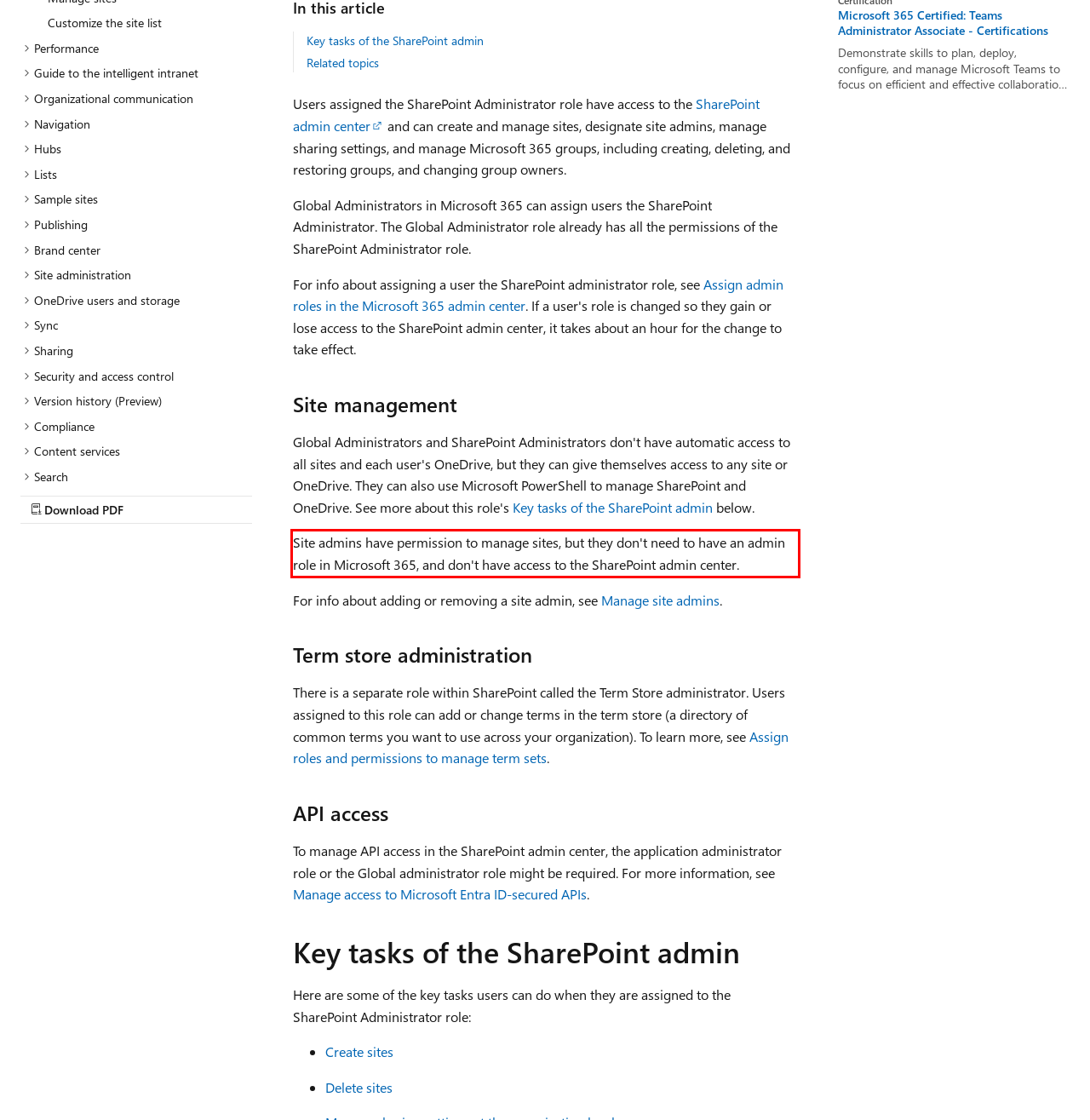Please look at the screenshot provided and find the red bounding box. Extract the text content contained within this bounding box.

Site admins have permission to manage sites, but they don't need to have an admin role in Microsoft 365, and don't have access to the SharePoint admin center.